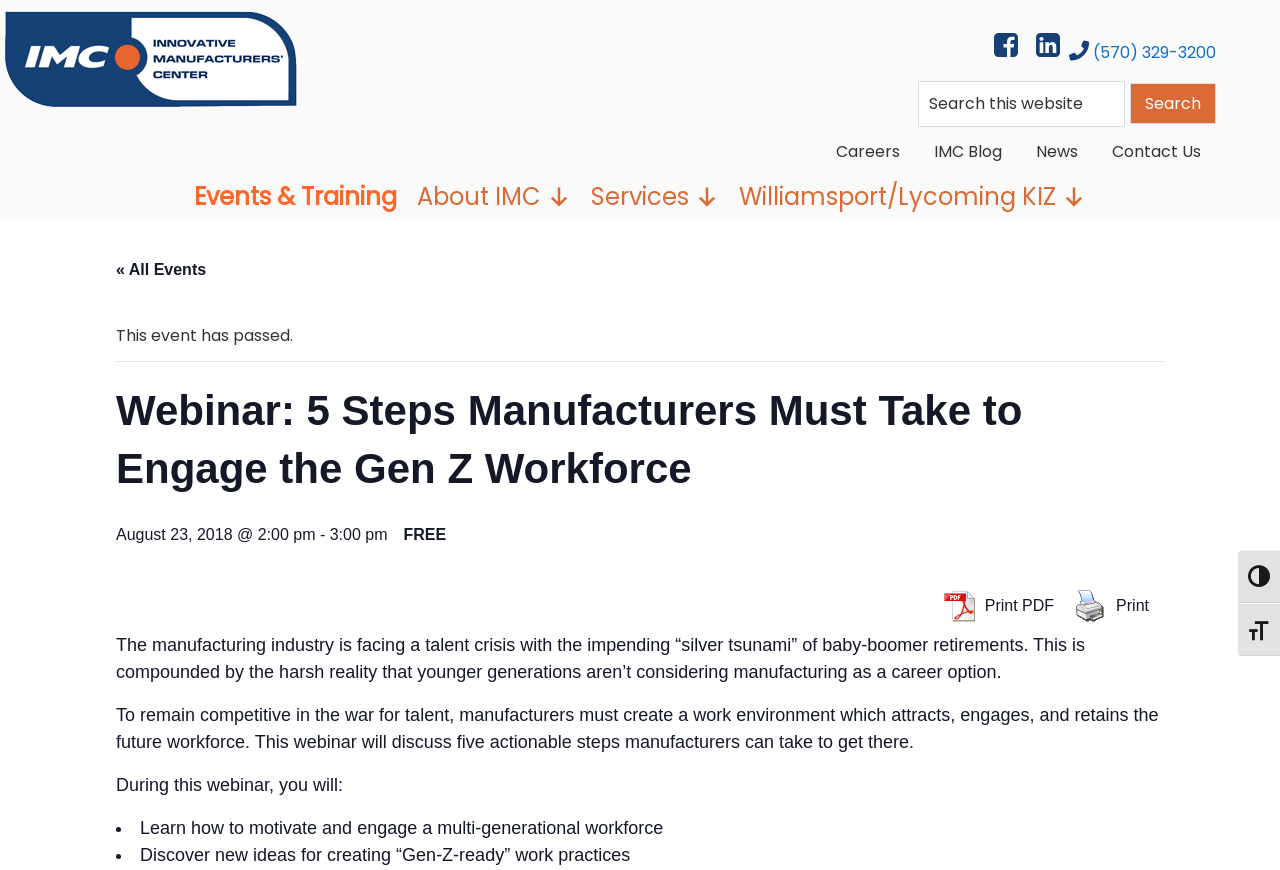What is the purpose of the 'Toggle High Contrast' button?
Respond to the question with a single word or phrase according to the image.

To change the contrast of the webpage